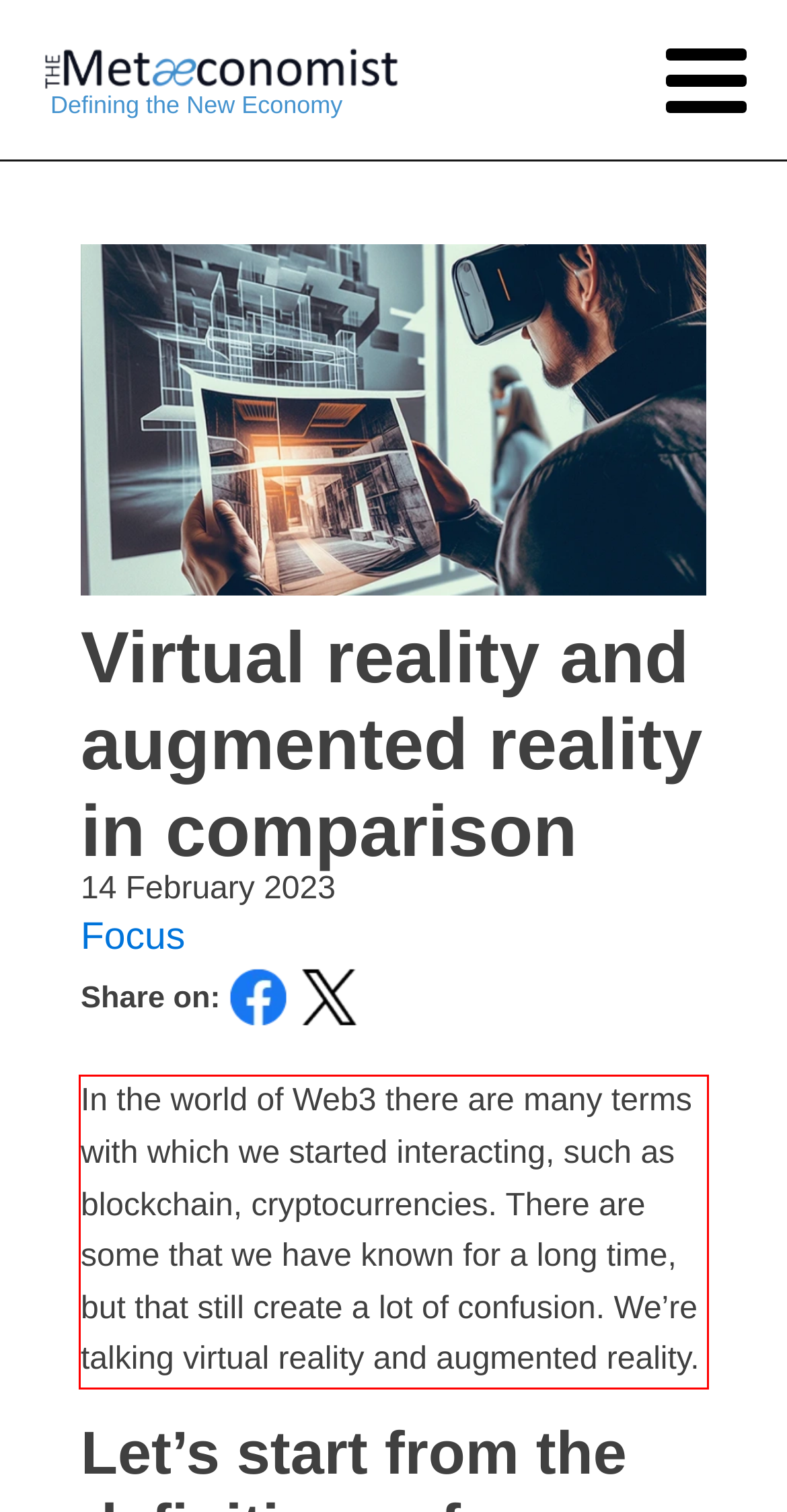You are given a screenshot with a red rectangle. Identify and extract the text within this red bounding box using OCR.

In the world of Web3 there are many terms with which we started interacting, such as blockchain, cryptocurrencies. There are some that we have known for a long time, but that still create a lot of confusion. We’re talking virtual reality and augmented reality.